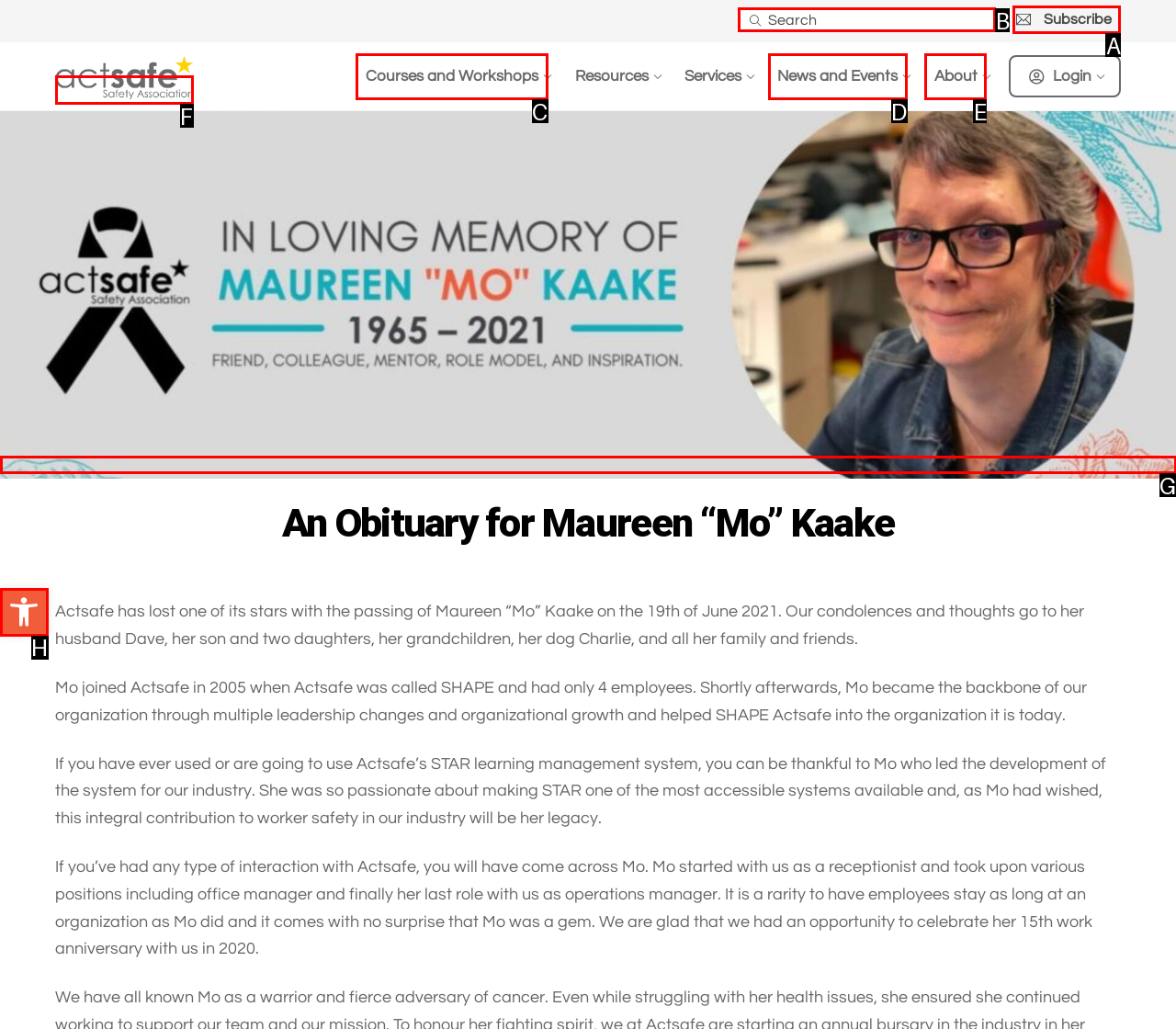Determine the letter of the UI element I should click on to complete the task: Subscribe to the newsletter from the provided choices in the screenshot.

A